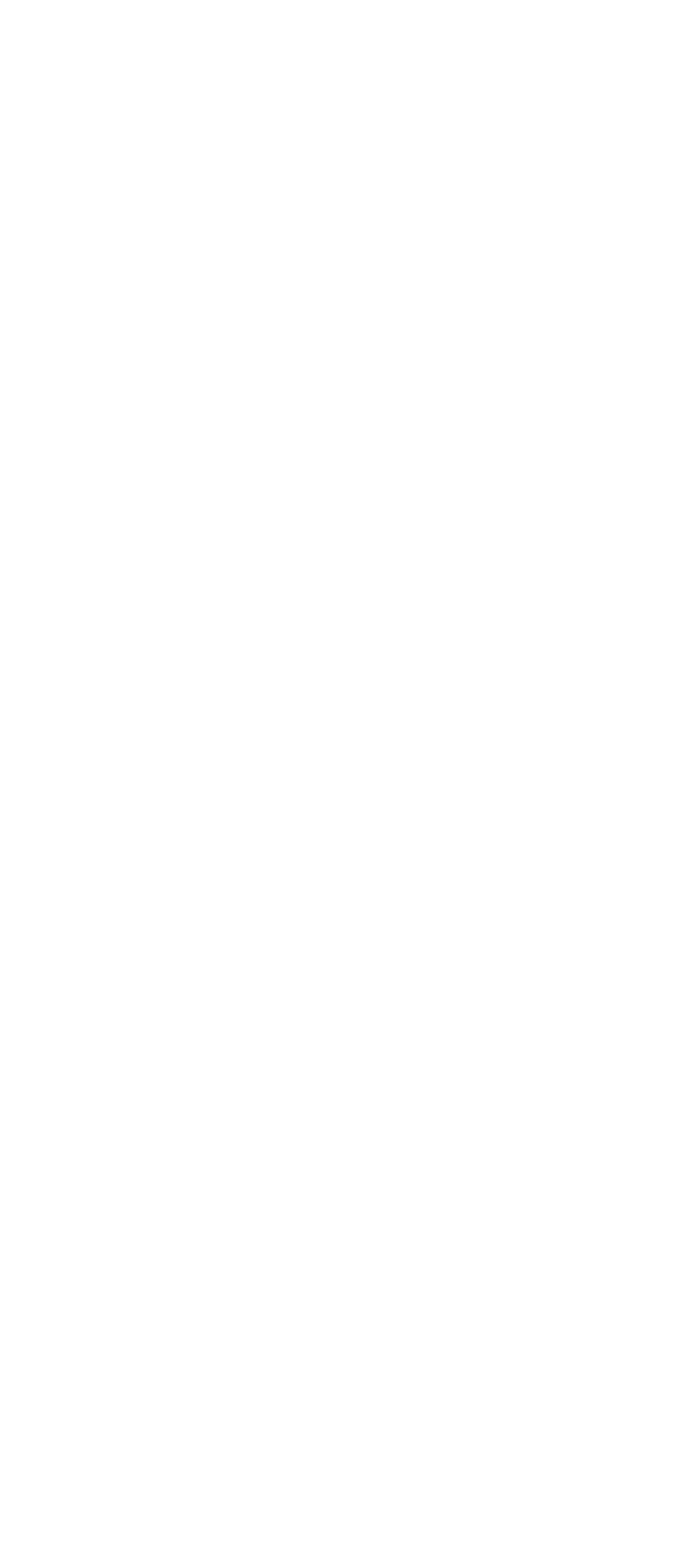How many language options are available?
Please give a detailed and elaborate answer to the question.

The links 'Relistened', 'Original', 'Czech', 'Spanish', 'Polish', and 'Swedish' suggest that there are six language options available.